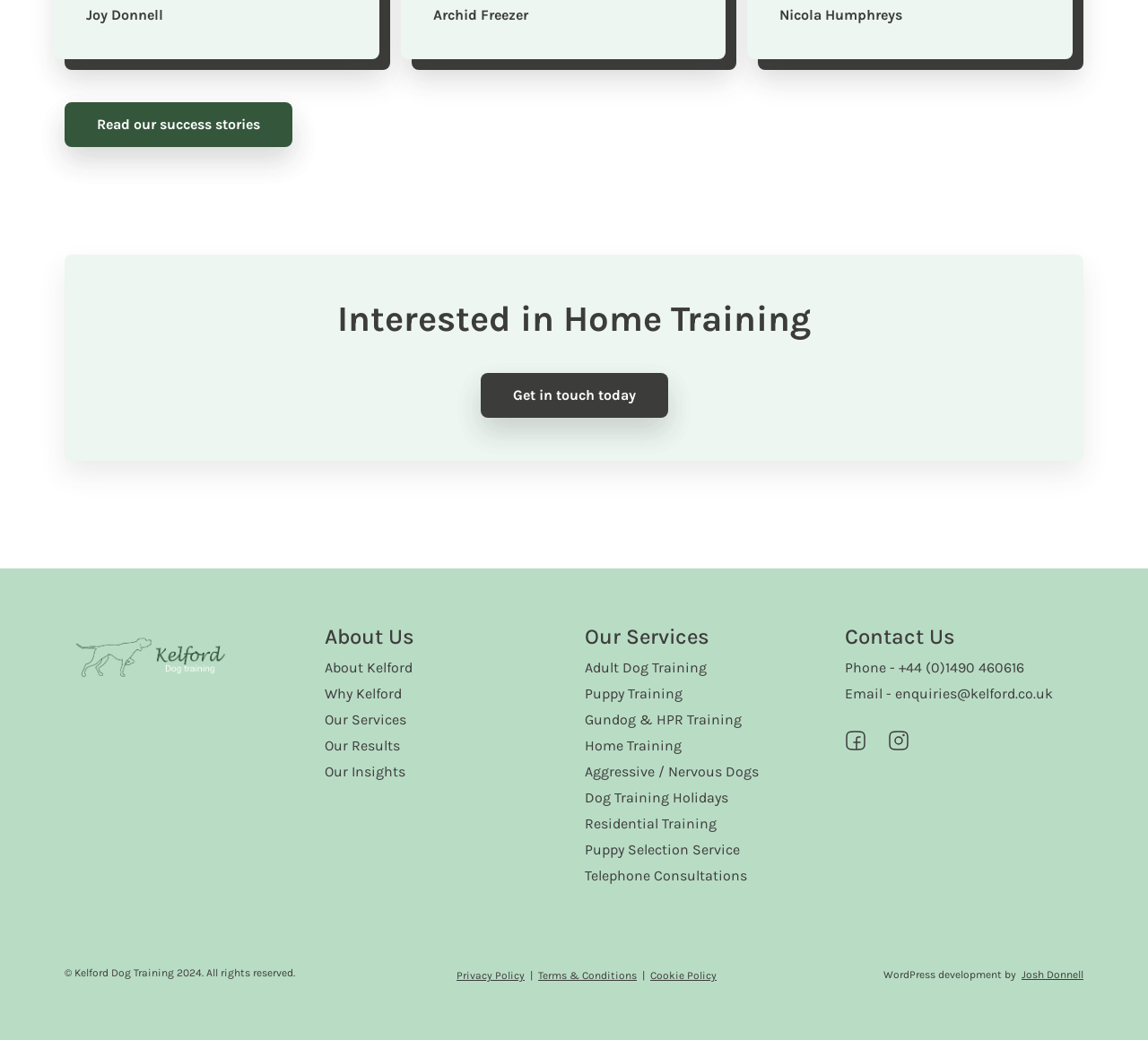Based on the visual content of the image, answer the question thoroughly: What is the name of the dog training company?

I determined the answer by looking at the logo and the text 'Kelford Dog Training' which appears multiple times on the webpage, indicating that it is the name of the company.